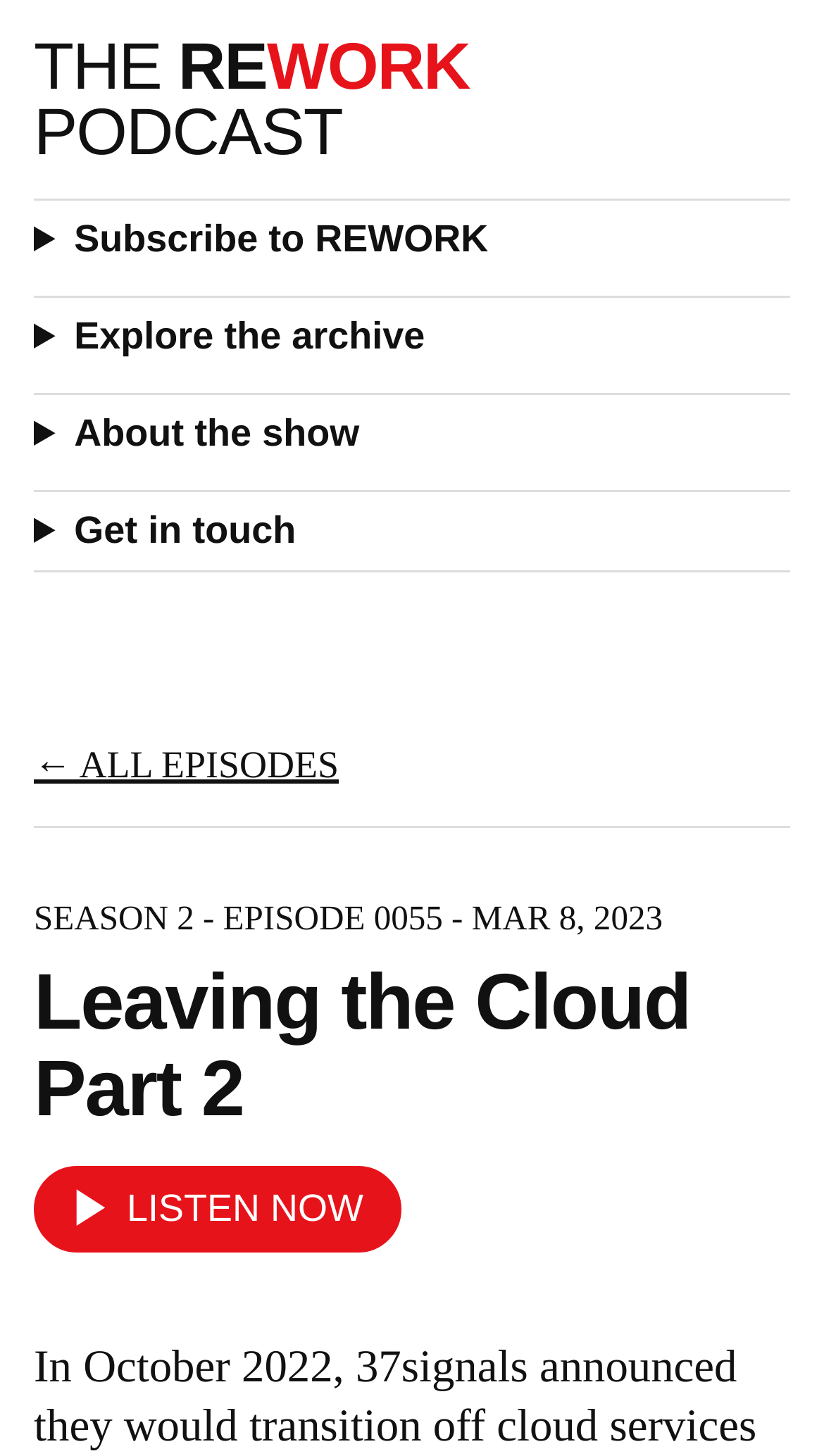What is the name of the podcast?
Examine the webpage screenshot and provide an in-depth answer to the question.

I found the answer by looking at the heading element with the text 'THE REWORK PODCAST' which is a child of the root element.